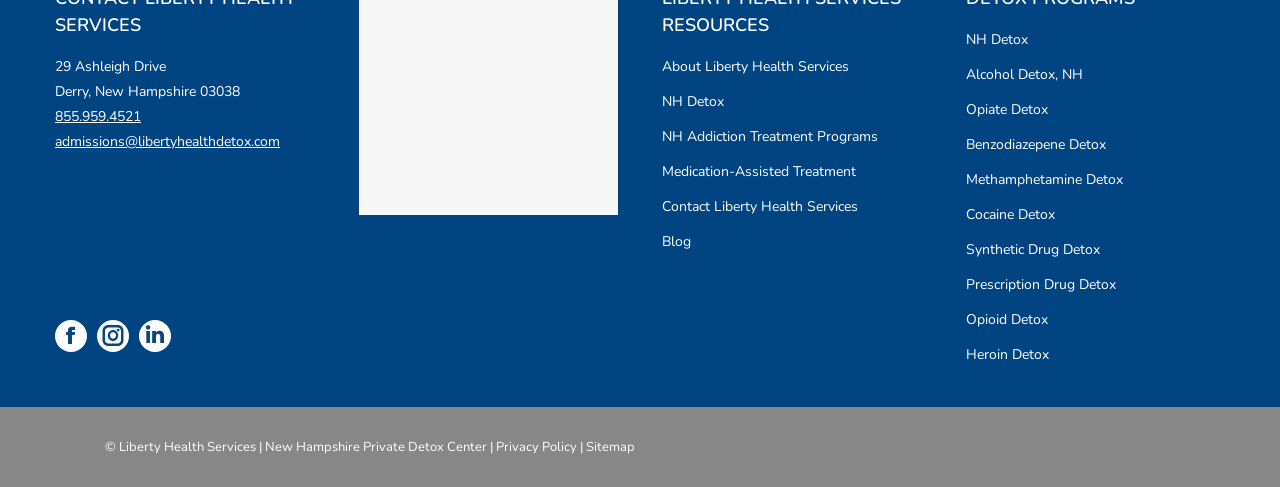Please determine the bounding box coordinates of the section I need to click to accomplish this instruction: "Call the phone number".

[0.043, 0.22, 0.11, 0.259]